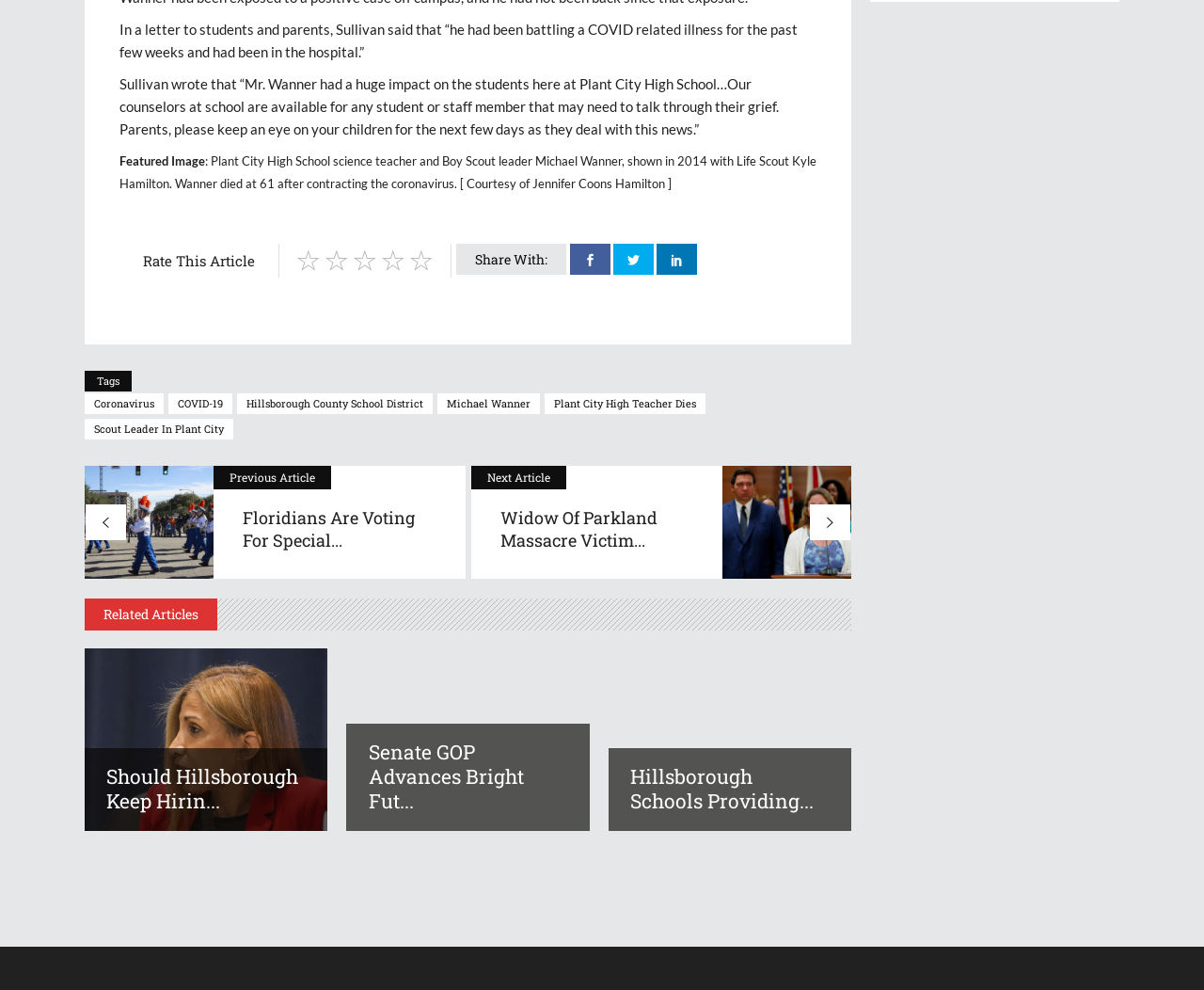Please identify the bounding box coordinates of the area I need to click to accomplish the following instruction: "View related article about Hillsborough County School Board Member Karen Perez".

[0.07, 0.655, 0.272, 0.839]